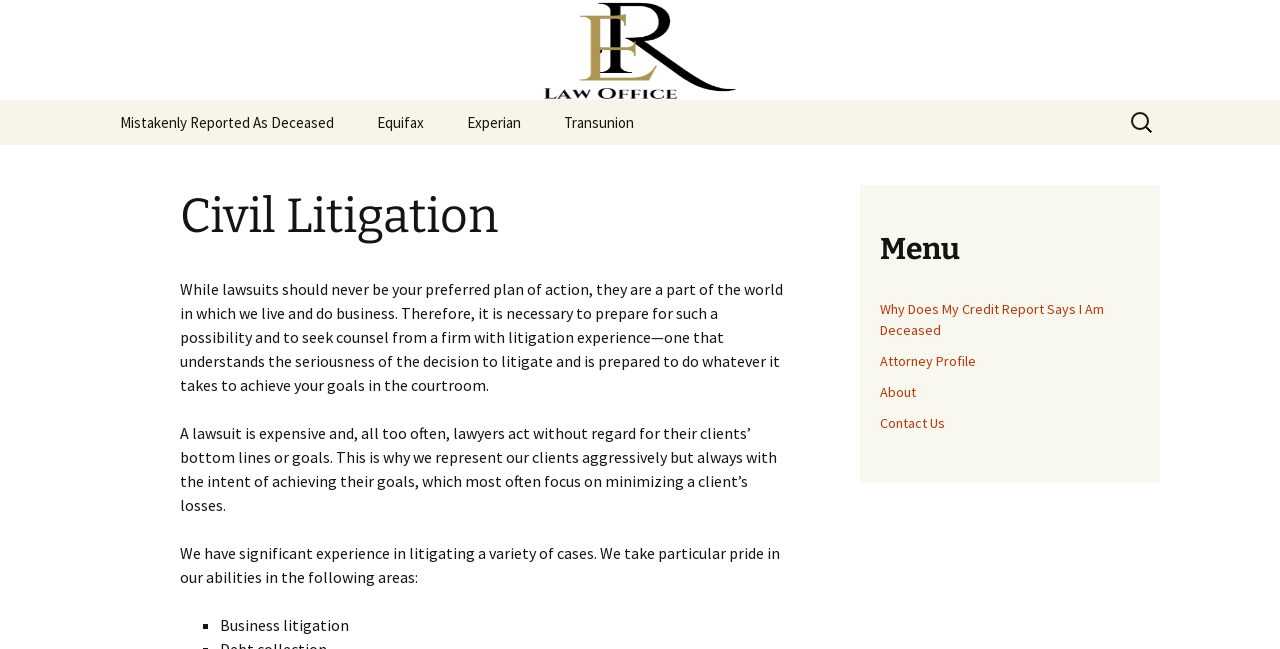Please locate the bounding box coordinates for the element that should be clicked to achieve the following instruction: "Search for something". Ensure the coordinates are given as four float numbers between 0 and 1, i.e., [left, top, right, bottom].

[0.88, 0.156, 0.906, 0.222]